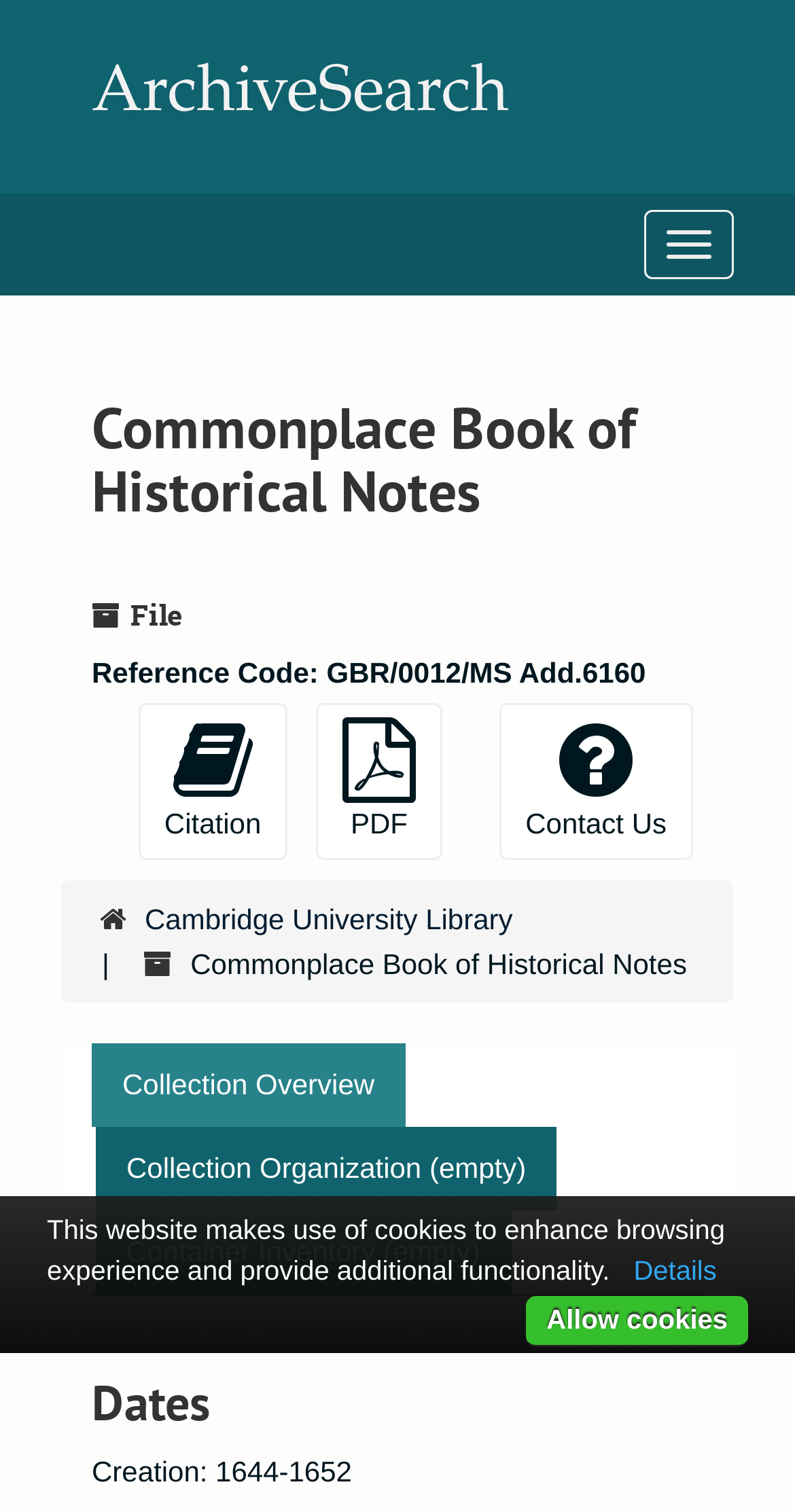Examine the image and give a thorough answer to the following question:
What is the name of the collection that the commonplace book belongs to?

I found the name of the collection by looking at the heading element that says 'Commonplace Book of Historical Notes' and the context in which it appears, which is at the top of the webpage.